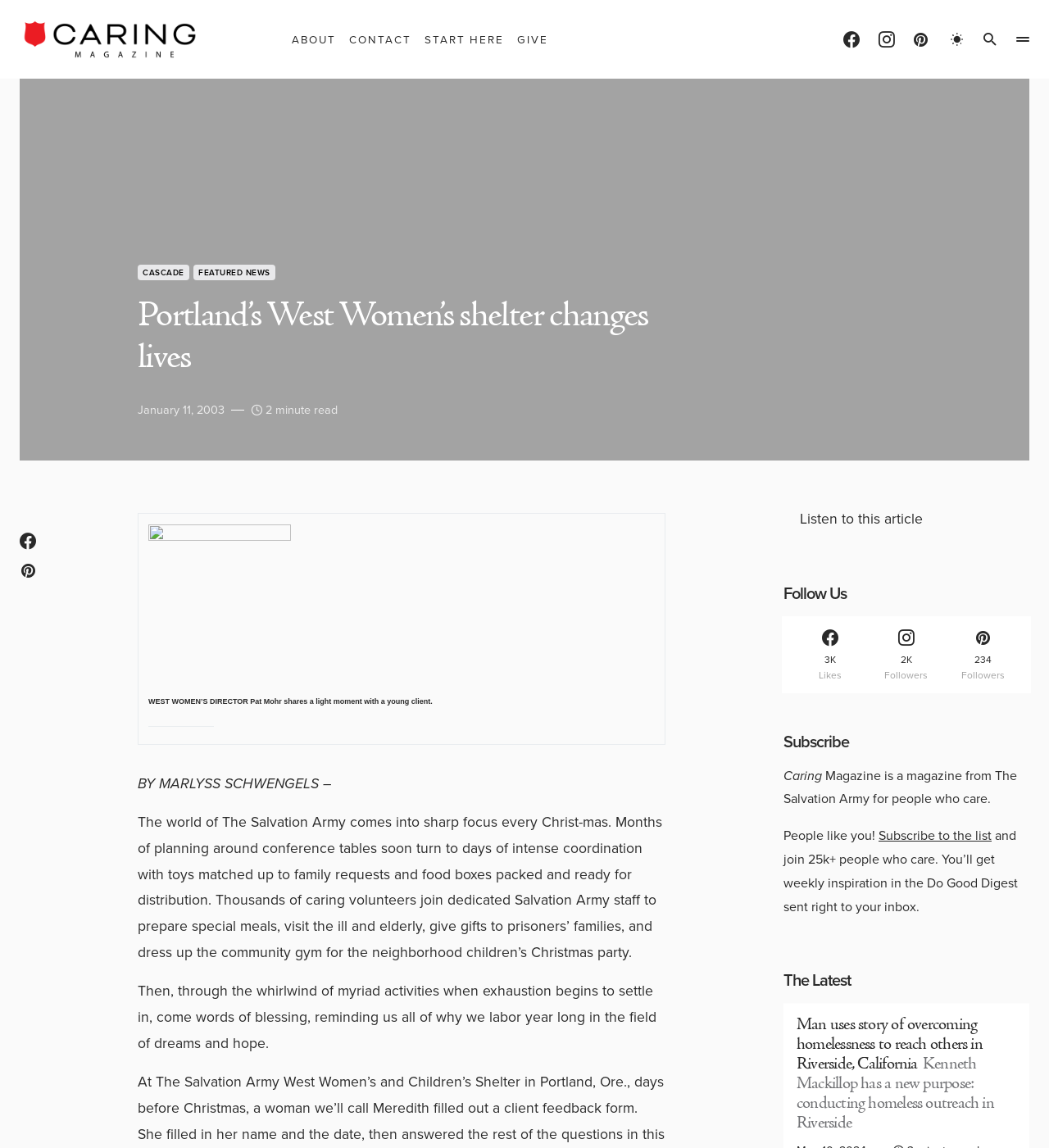Please provide the bounding box coordinates for the element that needs to be clicked to perform the instruction: "Subscribe to the Caring Magazine". The coordinates must consist of four float numbers between 0 and 1, formatted as [left, top, right, bottom].

[0.838, 0.72, 0.945, 0.736]